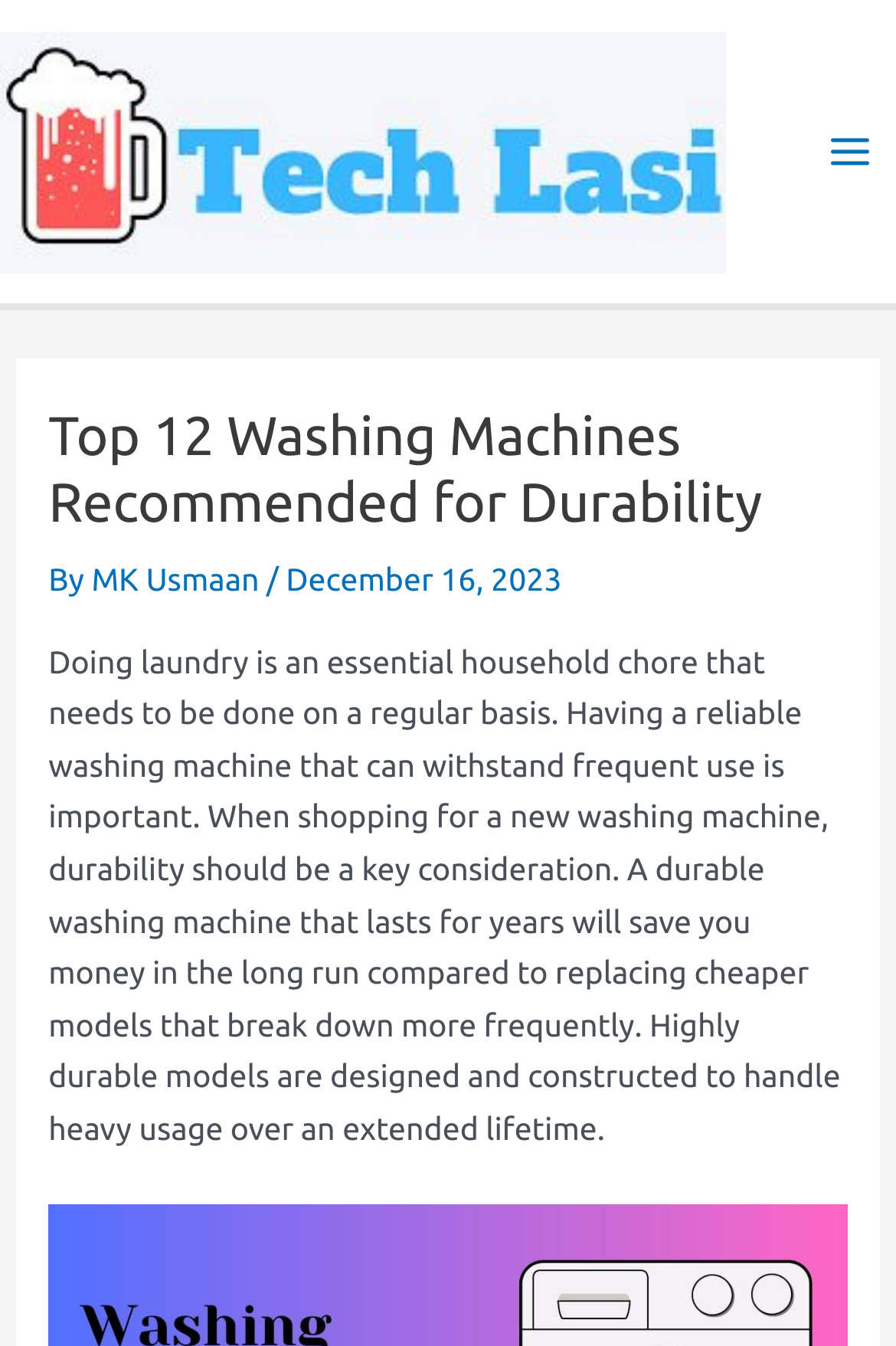Predict the bounding box of the UI element based on the description: "Main Menu". The coordinates should be four float numbers between 0 and 1, formatted as [left, top, right, bottom].

[0.896, 0.078, 1.0, 0.148]